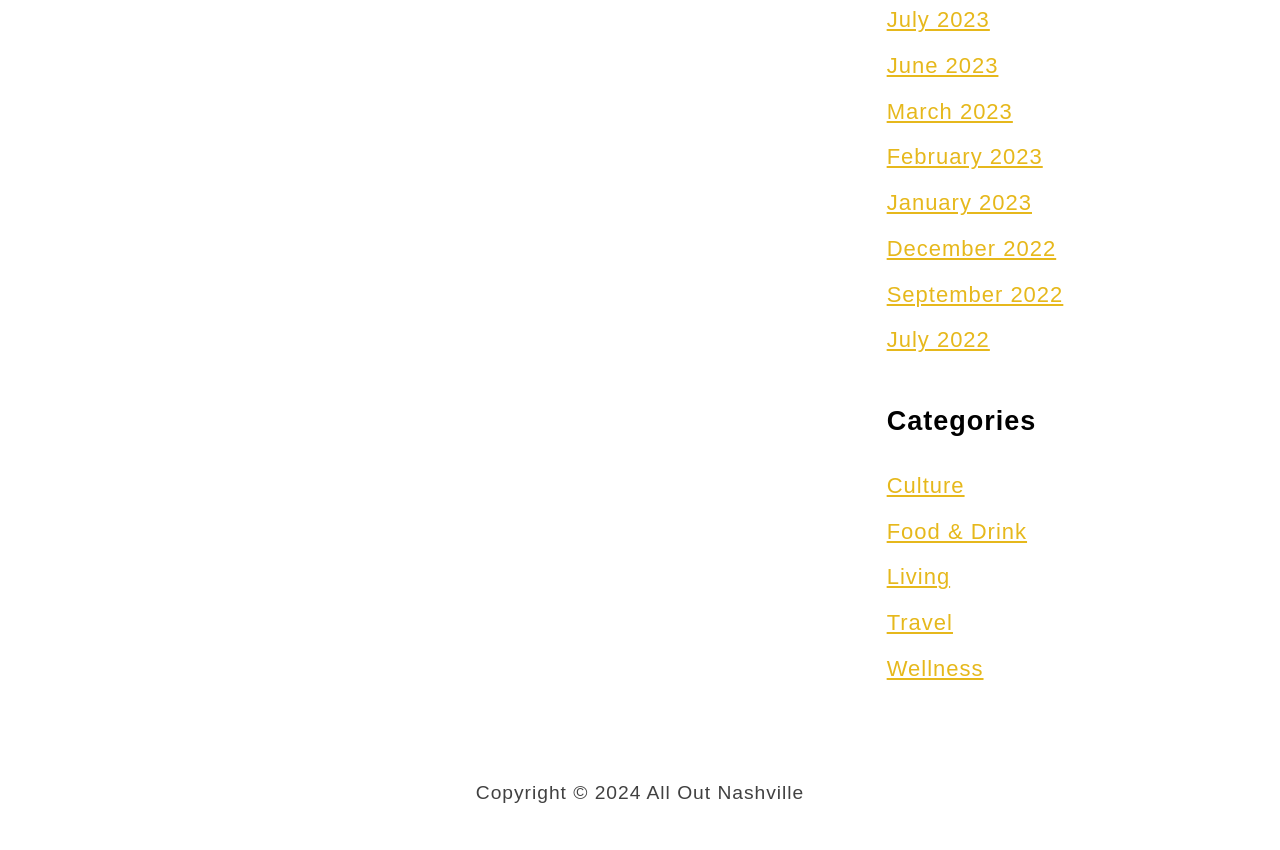Please specify the bounding box coordinates of the clickable section necessary to execute the following command: "Explore Culture category".

[0.693, 0.556, 0.754, 0.586]